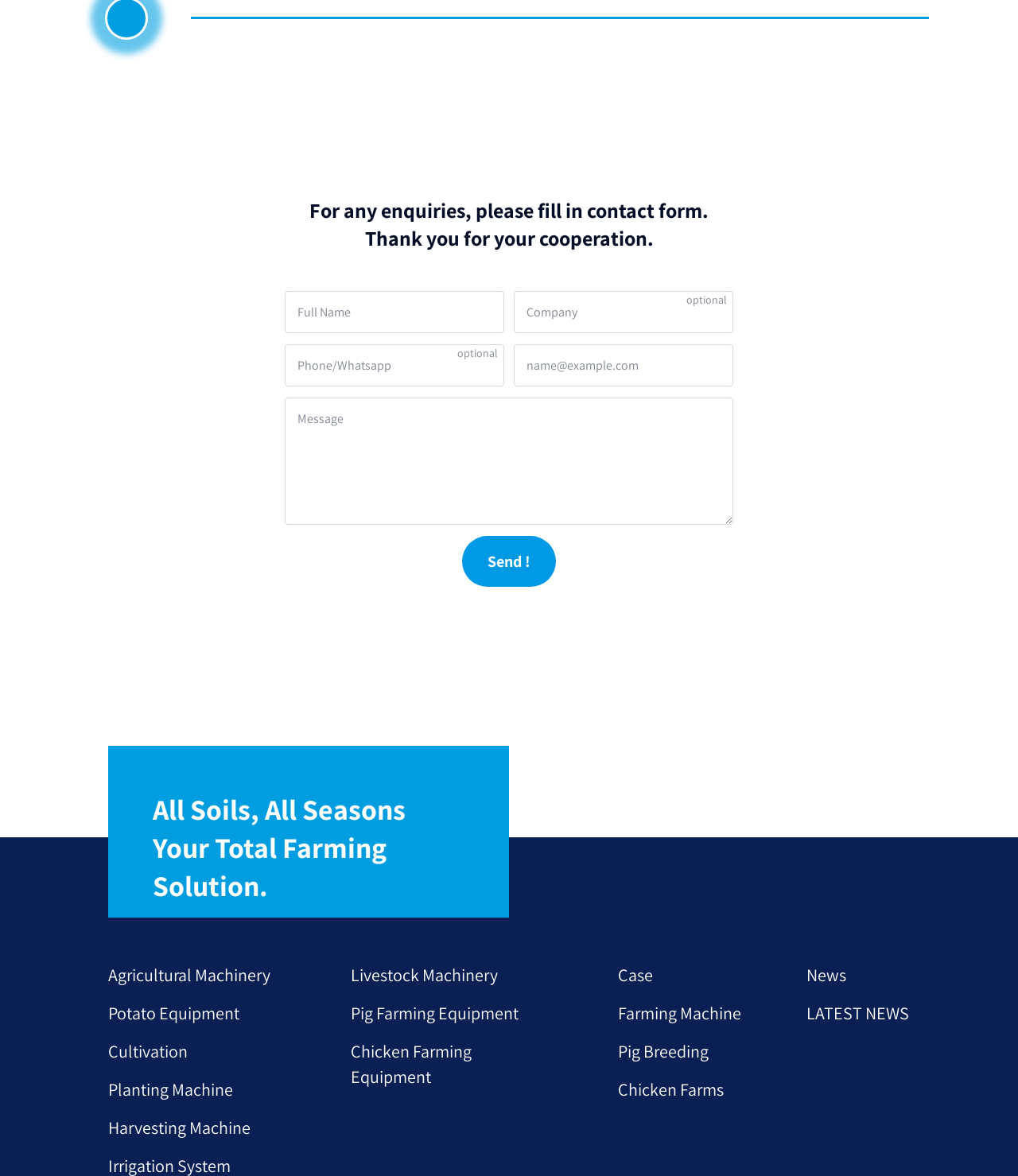Bounding box coordinates must be specified in the format (top-left x, top-left y, bottom-right x, bottom-right y). All values should be floating point numbers between 0 and 1. What are the bounding box coordinates of the UI element described as: News

[0.792, 0.818, 0.894, 0.84]